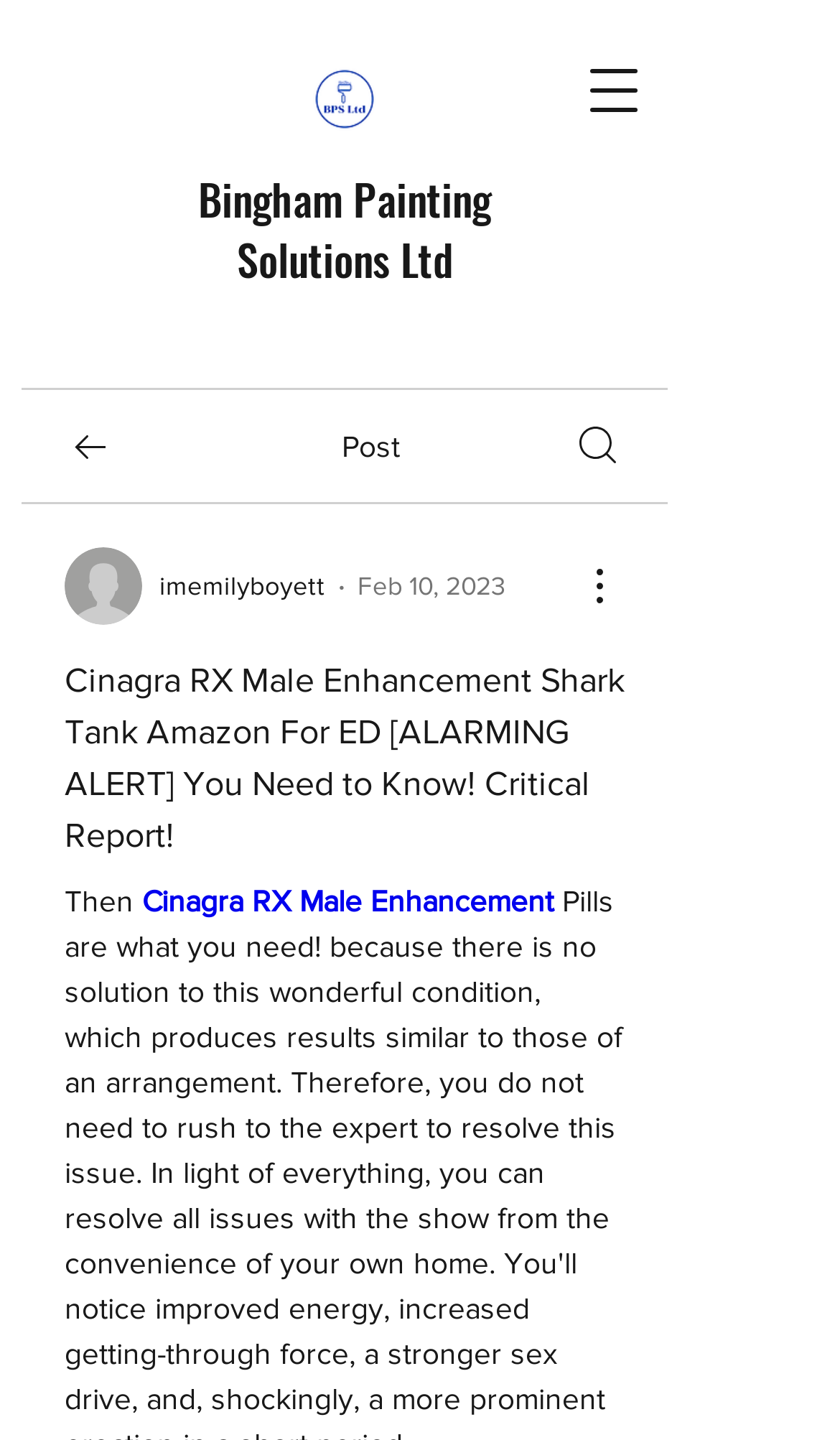Generate an in-depth caption that captures all aspects of the webpage.

The webpage appears to be an article or blog post about Cinagra RX Male Enhancement Pills. At the top left corner, there is a button to open the navigation menu. Below it, there is a link to an image labeled "Original.png". 

To the right of the image, there is a link to "Bingham Painting Solutions Ltd" with a button and an image beside it. Below this section, there is a static text "Post" and a link with an image. 

On the right side of the page, there are several links and images, including a link to "imemilyboyett" and a static text showing the date "Feb 10, 2023". There is also a button with an image.

The main content of the page is a heading that reads "Cinagra RX Male Enhancement Shark Tank Amazon For ED [ALARMING ALERT] You Need to Know! Critical Report!". Below the heading, there is a paragraph of text that starts with "Then" and includes a link to "Cinagra RX Male Enhancement".